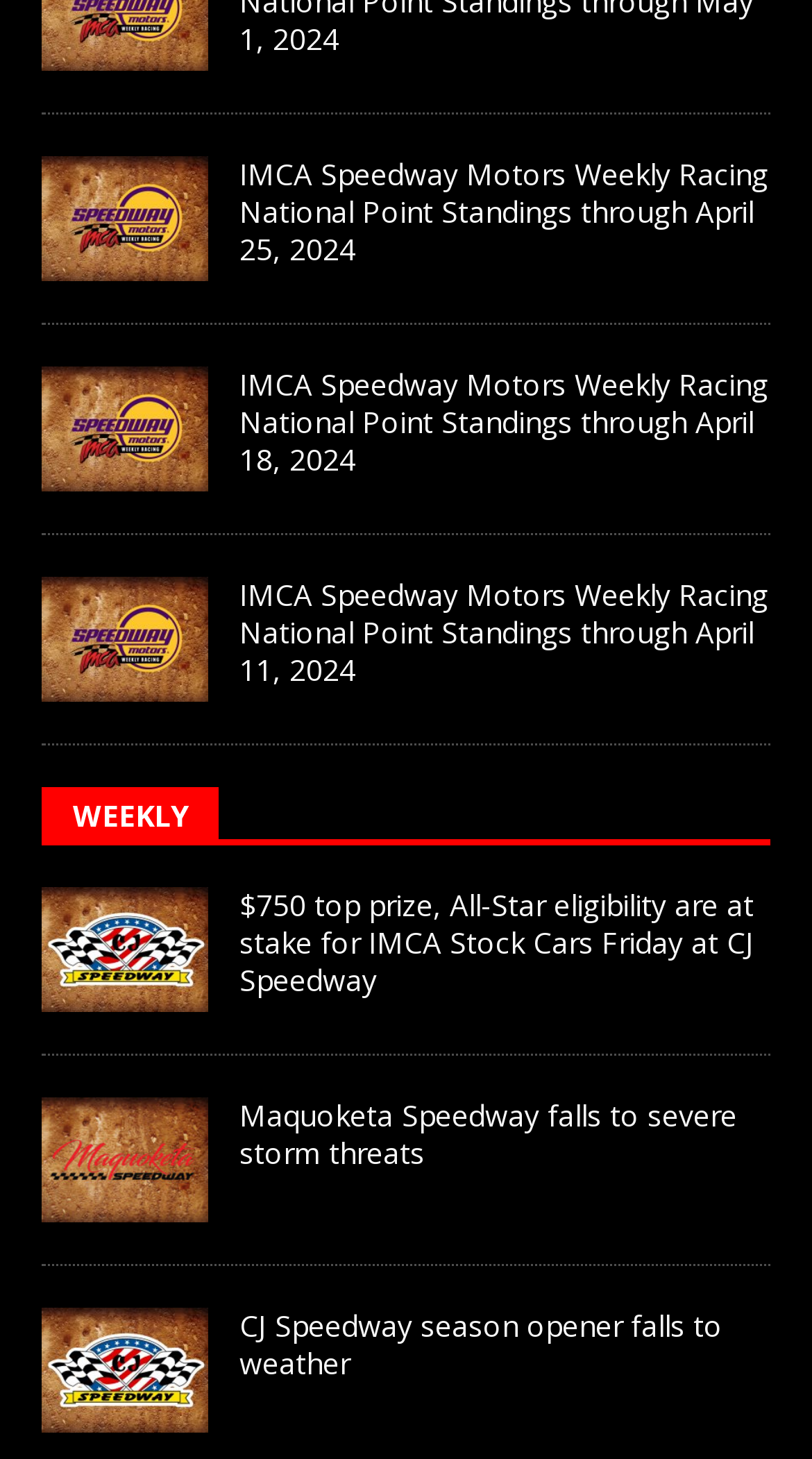What is the date of the latest point standings?
Refer to the image and provide a detailed answer to the question.

I looked at the links with the text 'IMCA Speedway Motors Weekly Racing National Point Standings' and found the latest date mentioned is April 25, 2024.